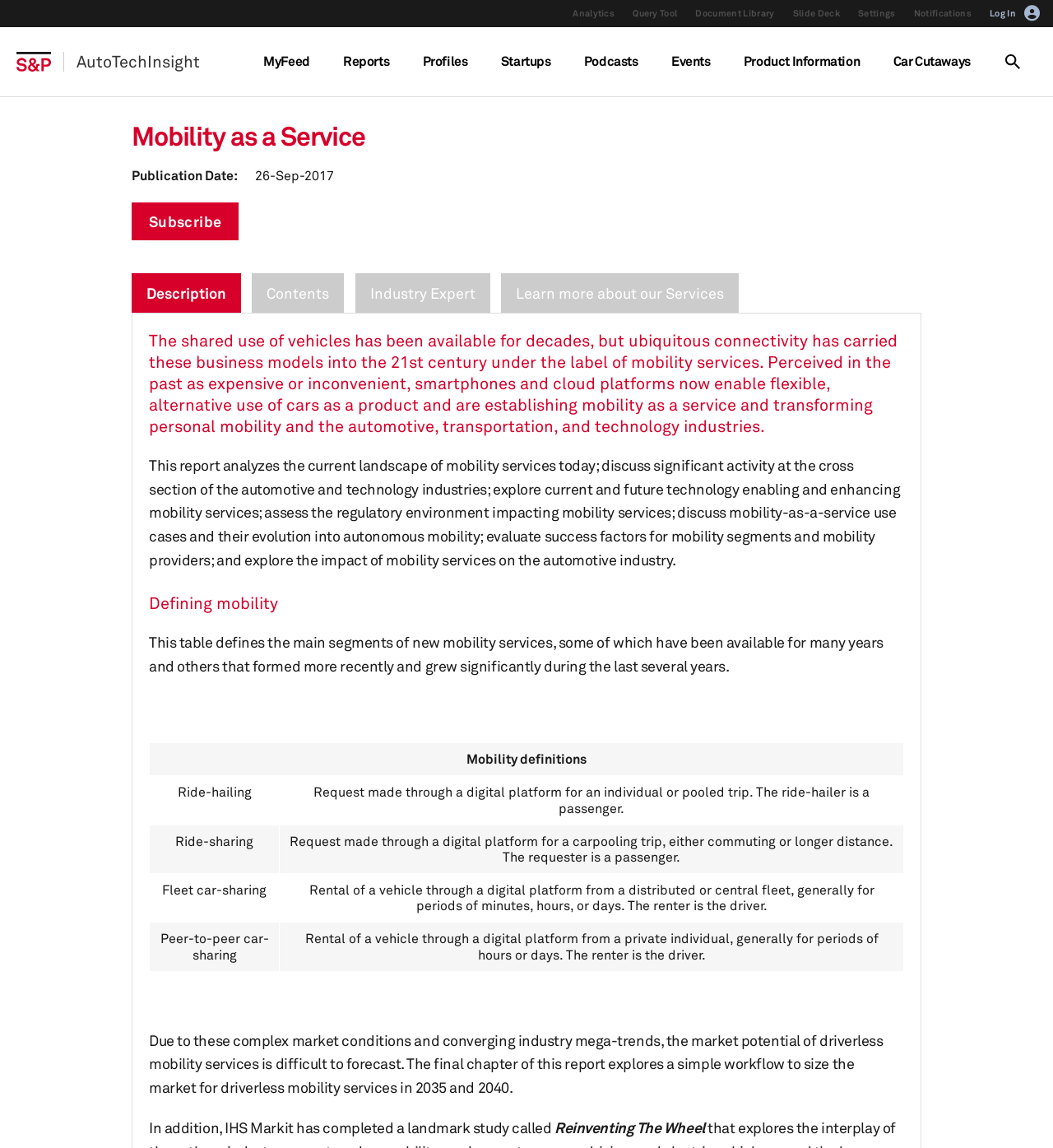What is the report analyzing?
Based on the visual content, answer with a single word or a brief phrase.

Current landscape of mobility services